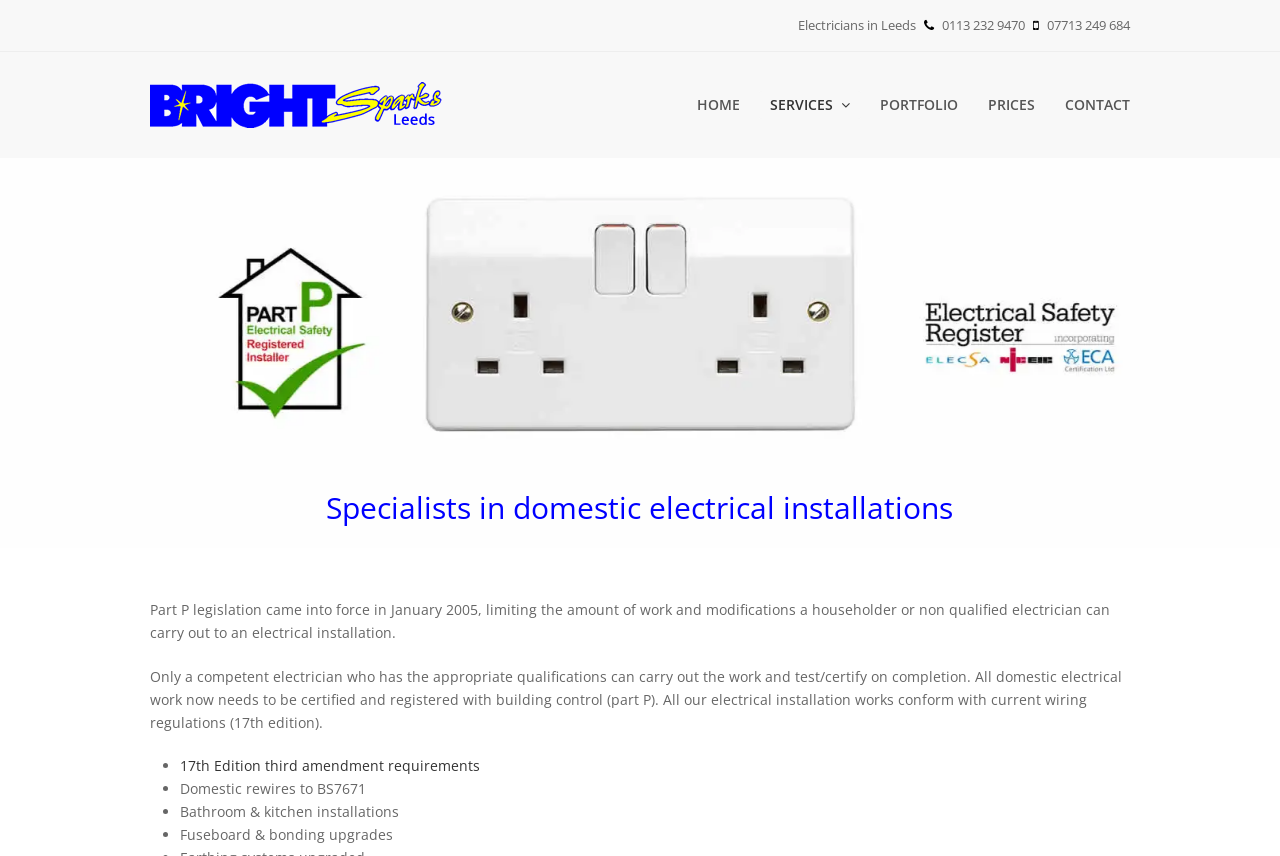What is one of the requirements for domestic electrical work according to the webpage?
Please provide a comprehensive answer based on the details in the screenshot.

I determined one of the requirements for domestic electrical work by reading the list markers and static text elements on the webpage, which mention the 17th Edition third amendment as one of the requirements.